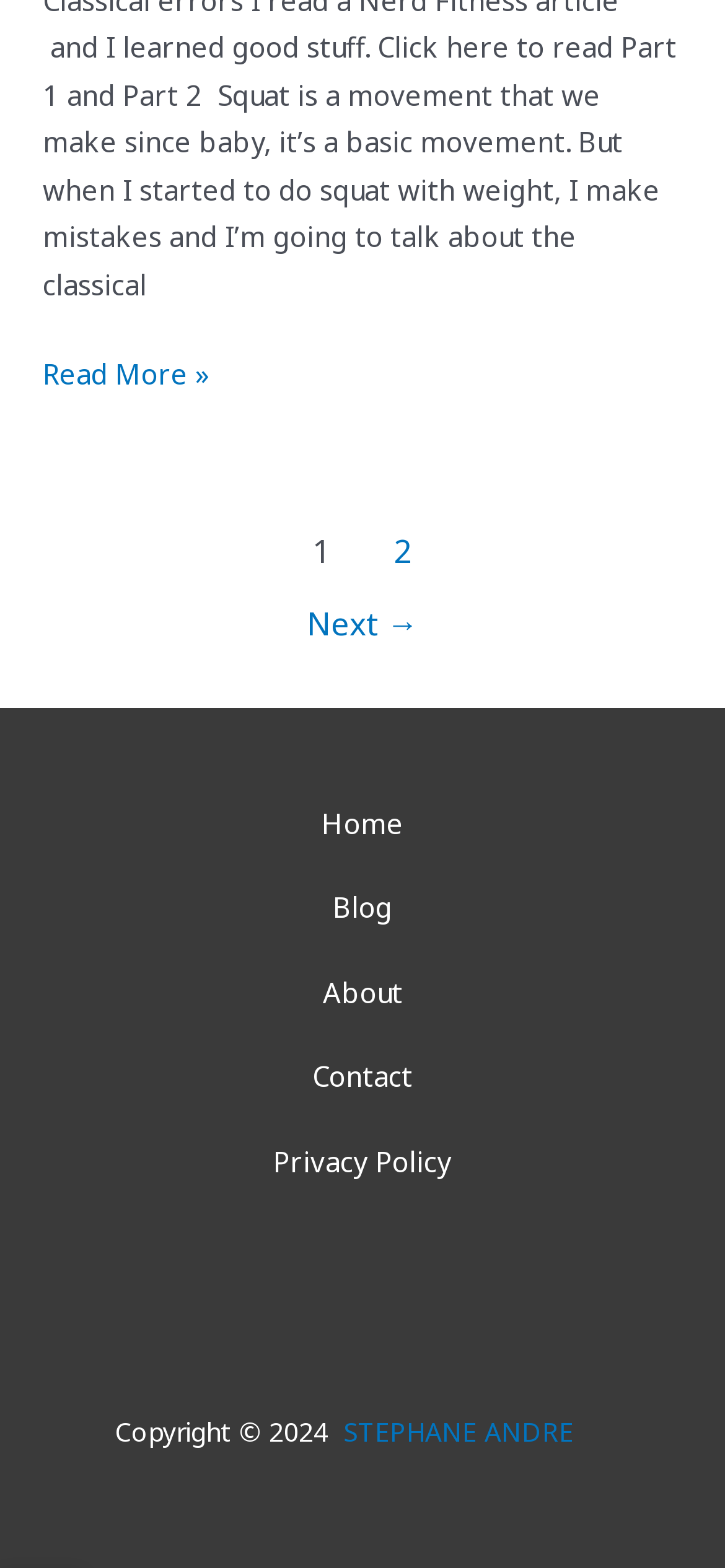Locate the bounding box coordinates of the element I should click to achieve the following instruction: "check privacy policy".

[0.377, 0.714, 0.623, 0.768]